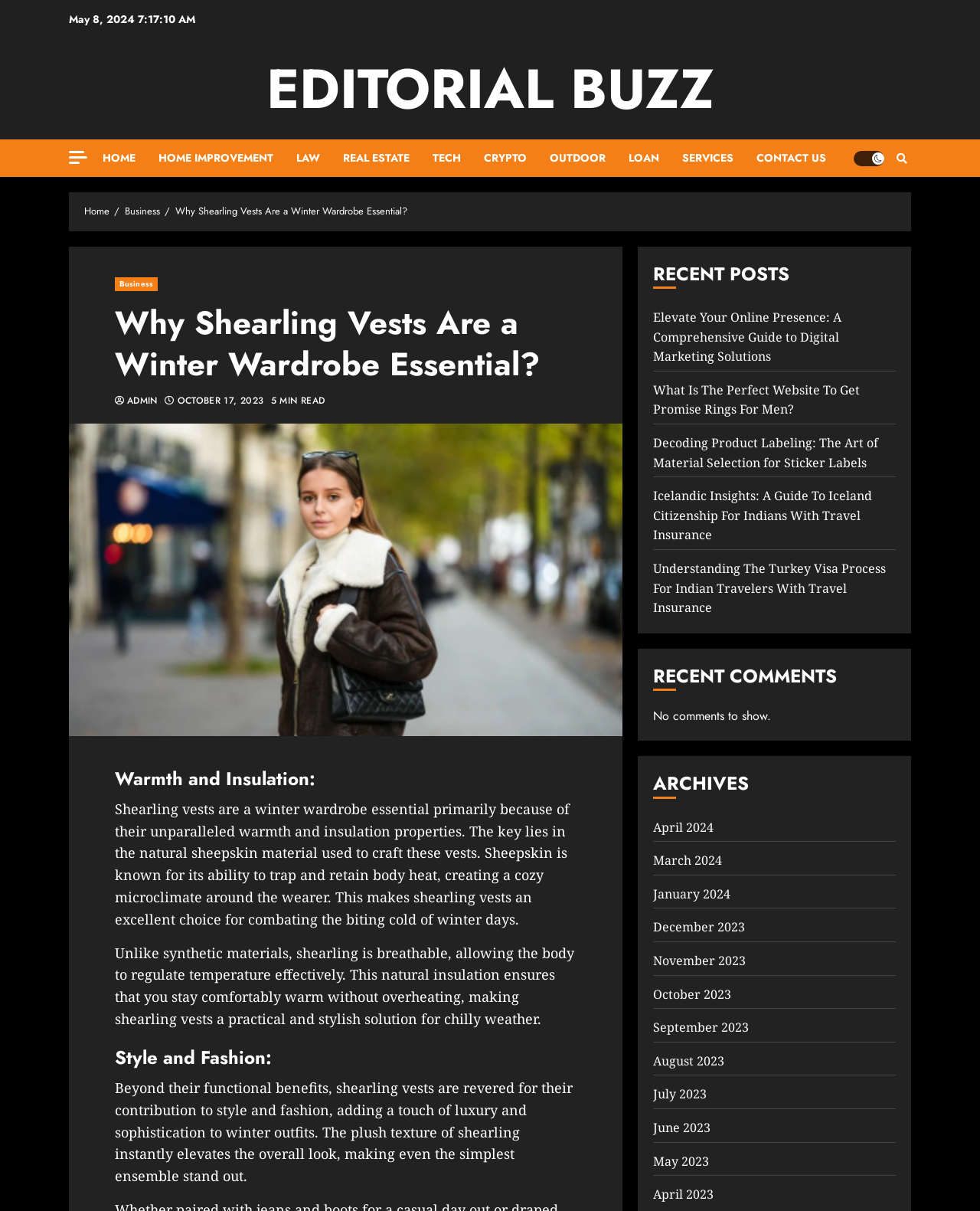Identify the main heading of the webpage and provide its text content.

Why Shearling Vests Are a Winter Wardrobe Essential?